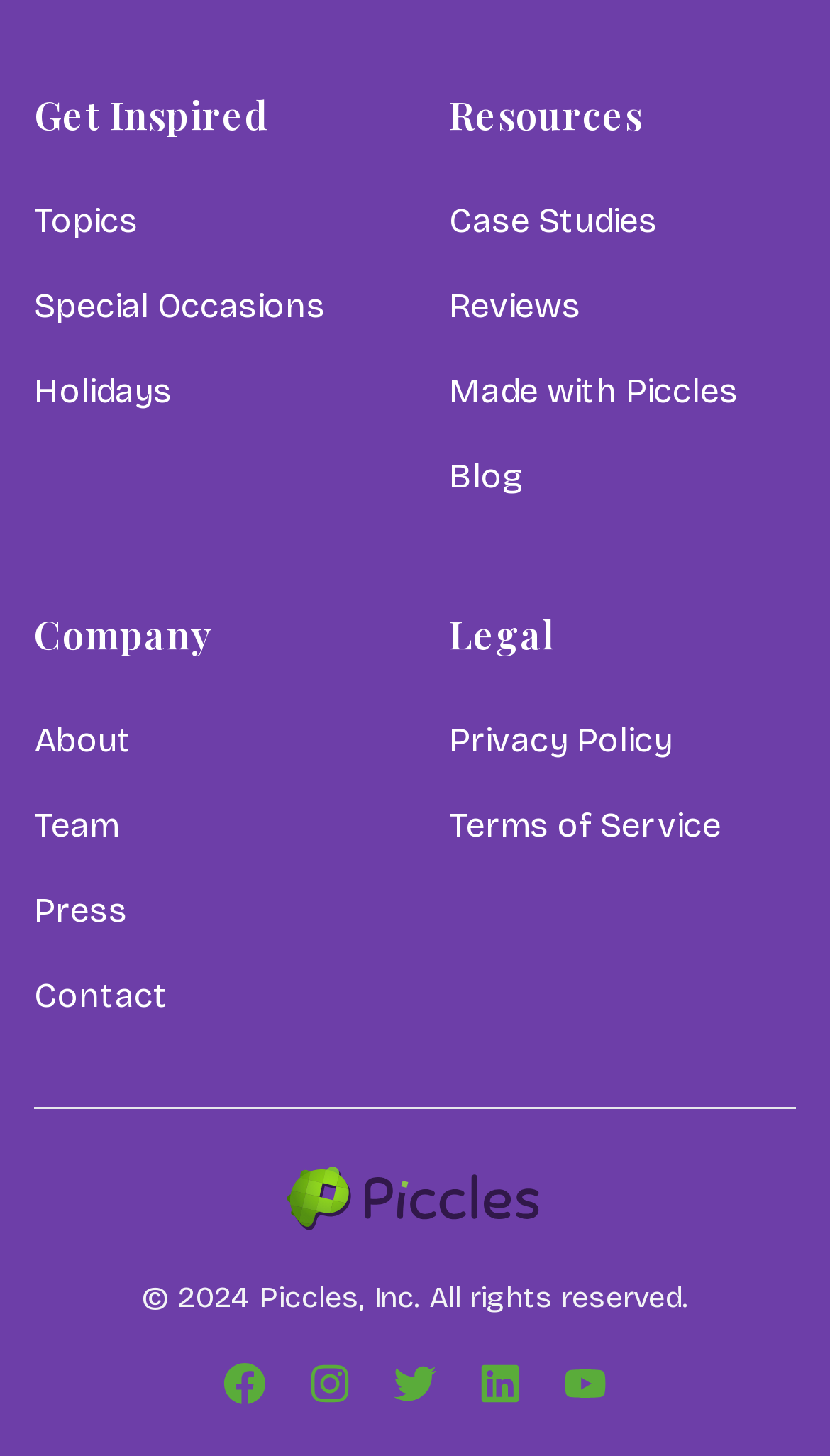What social media platforms are linked?
Provide a fully detailed and comprehensive answer to the question.

The social media platforms linked are Facebook, Instagram, Twitter, LinkedIn, and YouTube, which are represented by their respective icons at the bottom of the webpage.